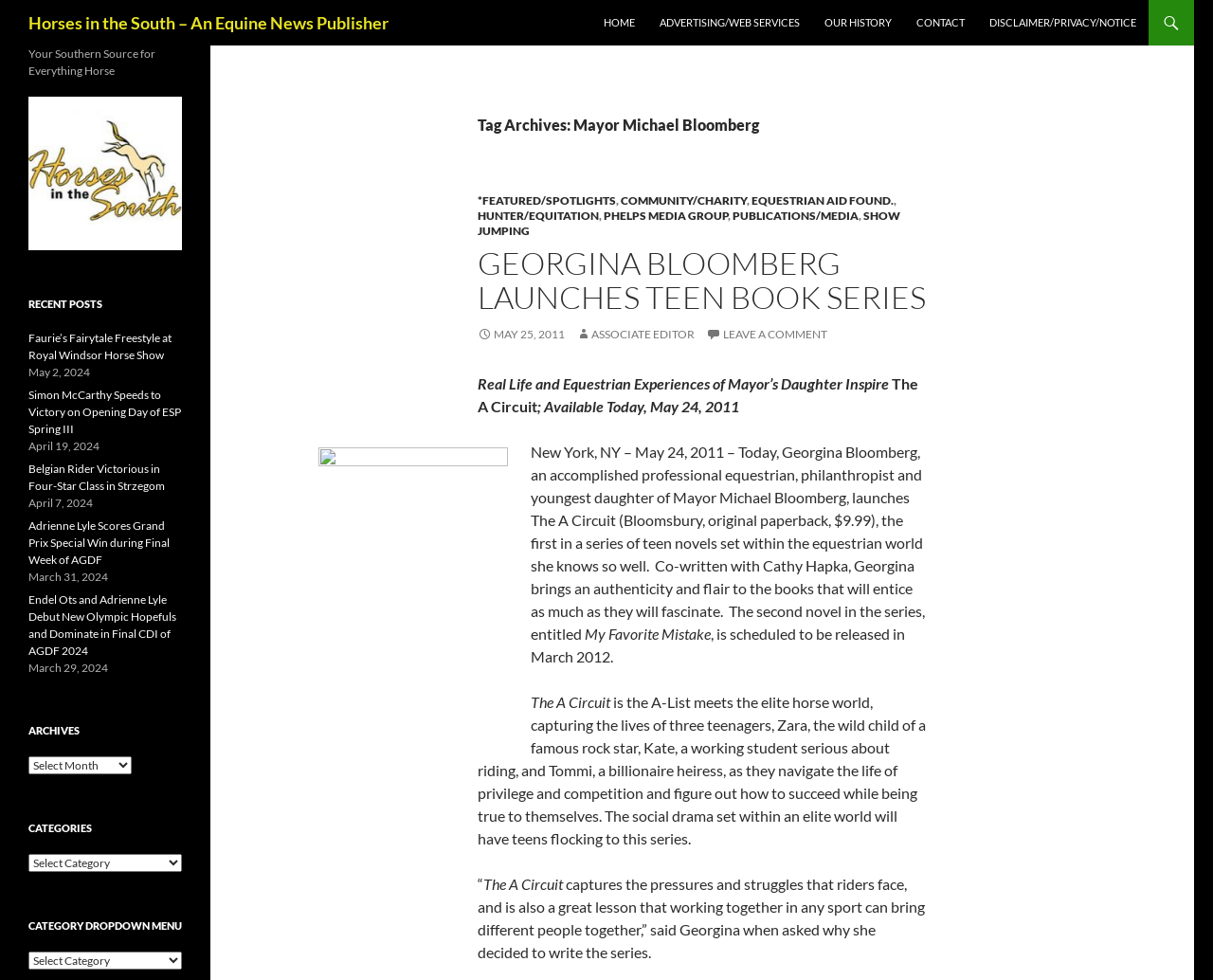What is the name of the mayor's daughter?
Using the visual information, respond with a single word or phrase.

Georgina Bloomberg